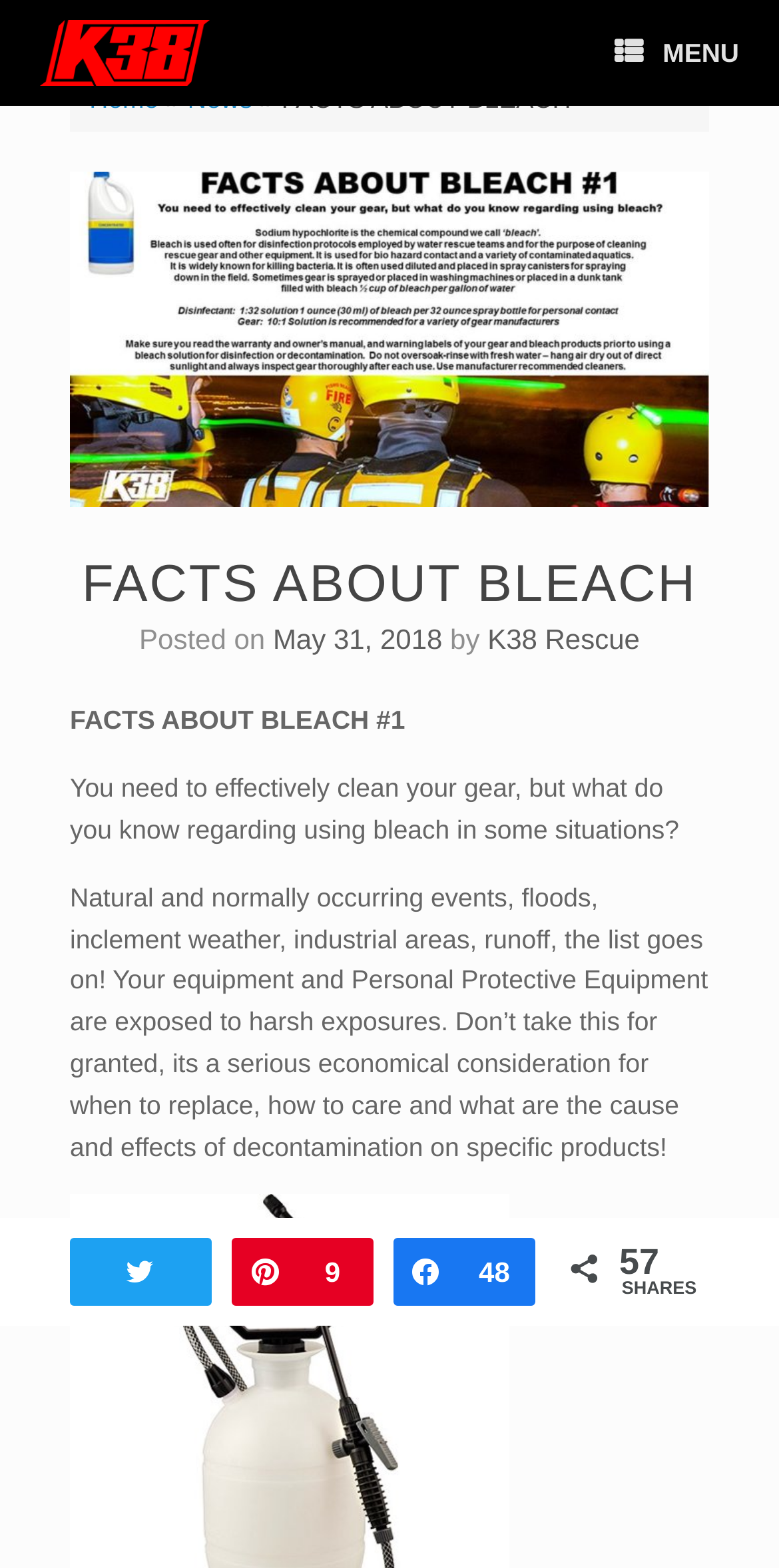What is the date of the article?
By examining the image, provide a one-word or phrase answer.

May 31, 2018